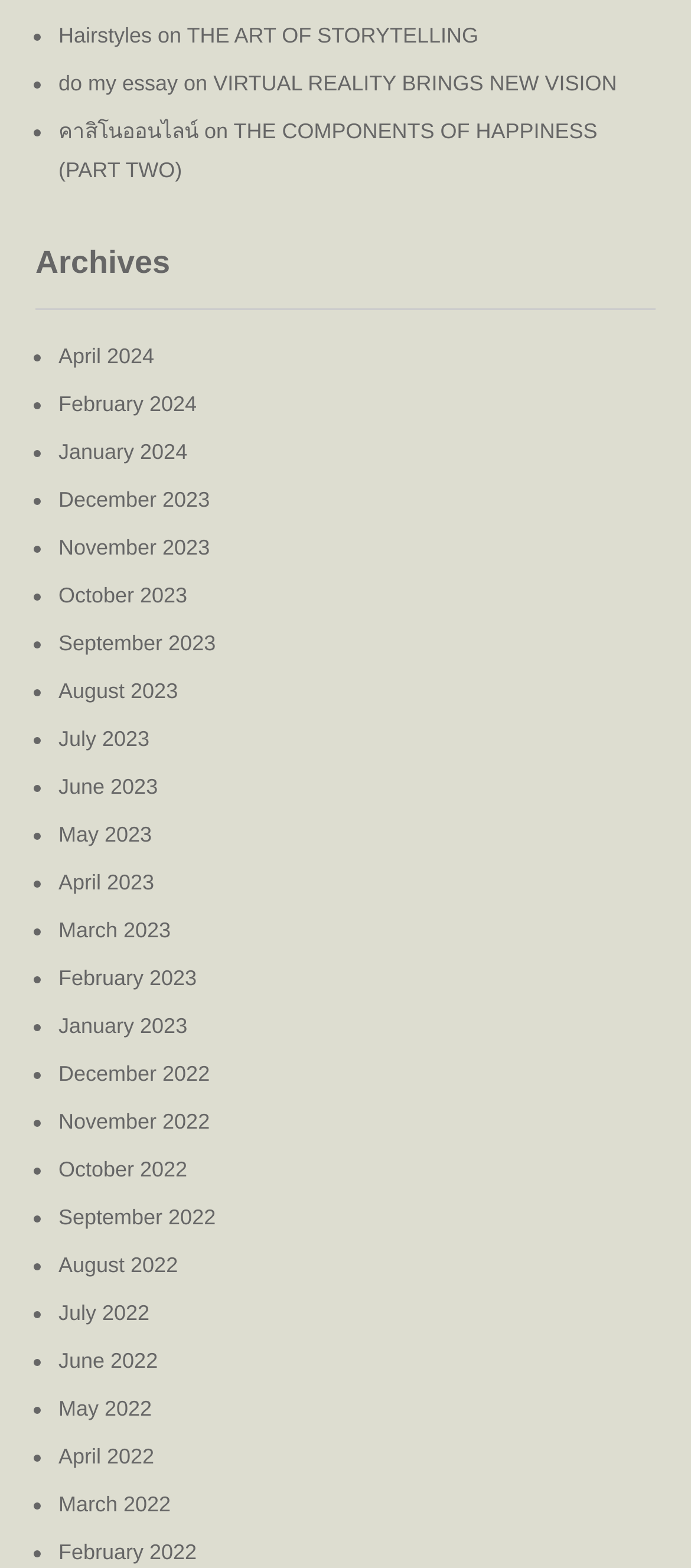Show me the bounding box coordinates of the clickable region to achieve the task as per the instruction: "click on Hairstyles".

[0.085, 0.014, 0.22, 0.03]